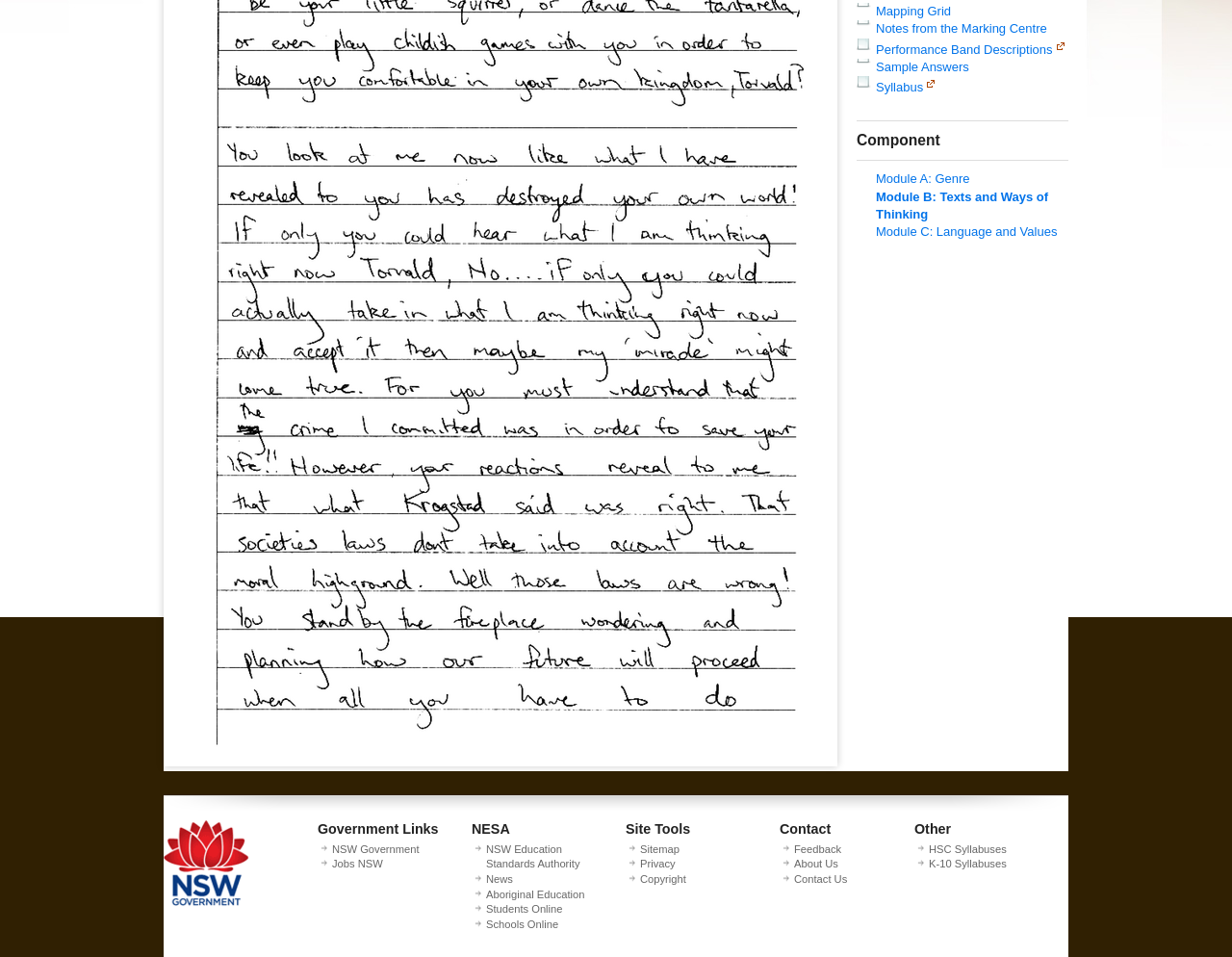Determine the bounding box coordinates for the UI element described. Format the coordinates as (top-left x, top-left y, bottom-right x, bottom-right y) and ensure all values are between 0 and 1. Element description: parent_node: Search for: name="s" placeholder="Search..."

None